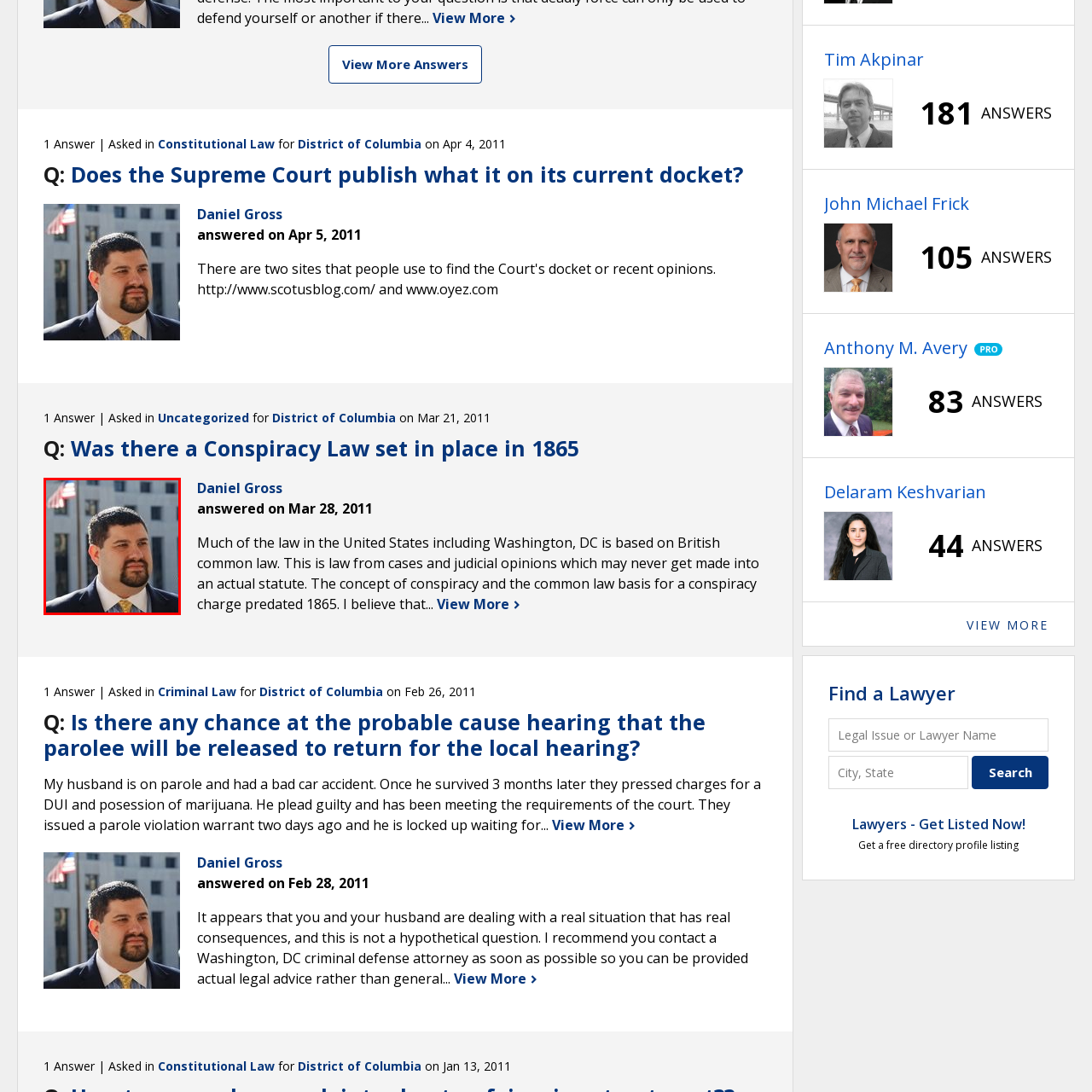View the image highlighted in red and provide one word or phrase: What is Daniel Gross noted for?

providing legal insights